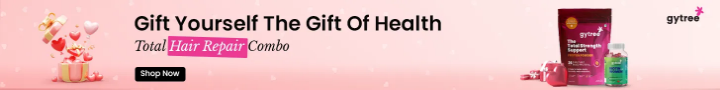Use a single word or phrase to answer the question:
What is the purpose of the product package?

To promote healthy hair